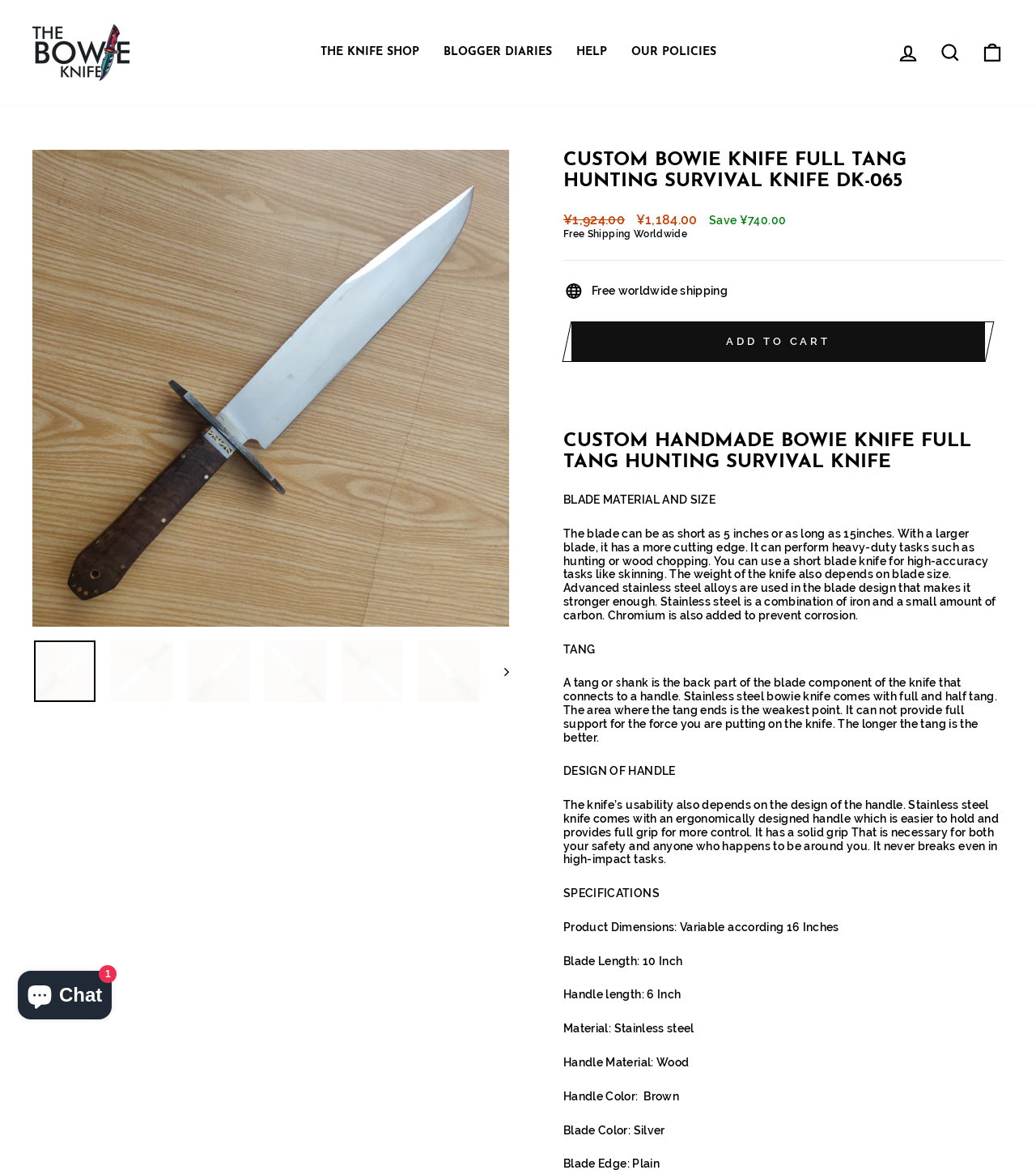Determine the bounding box coordinates of the section I need to click to execute the following instruction: "Log in to your account". Provide the coordinates as four float numbers between 0 and 1, i.e., [left, top, right, bottom].

[0.856, 0.03, 0.897, 0.06]